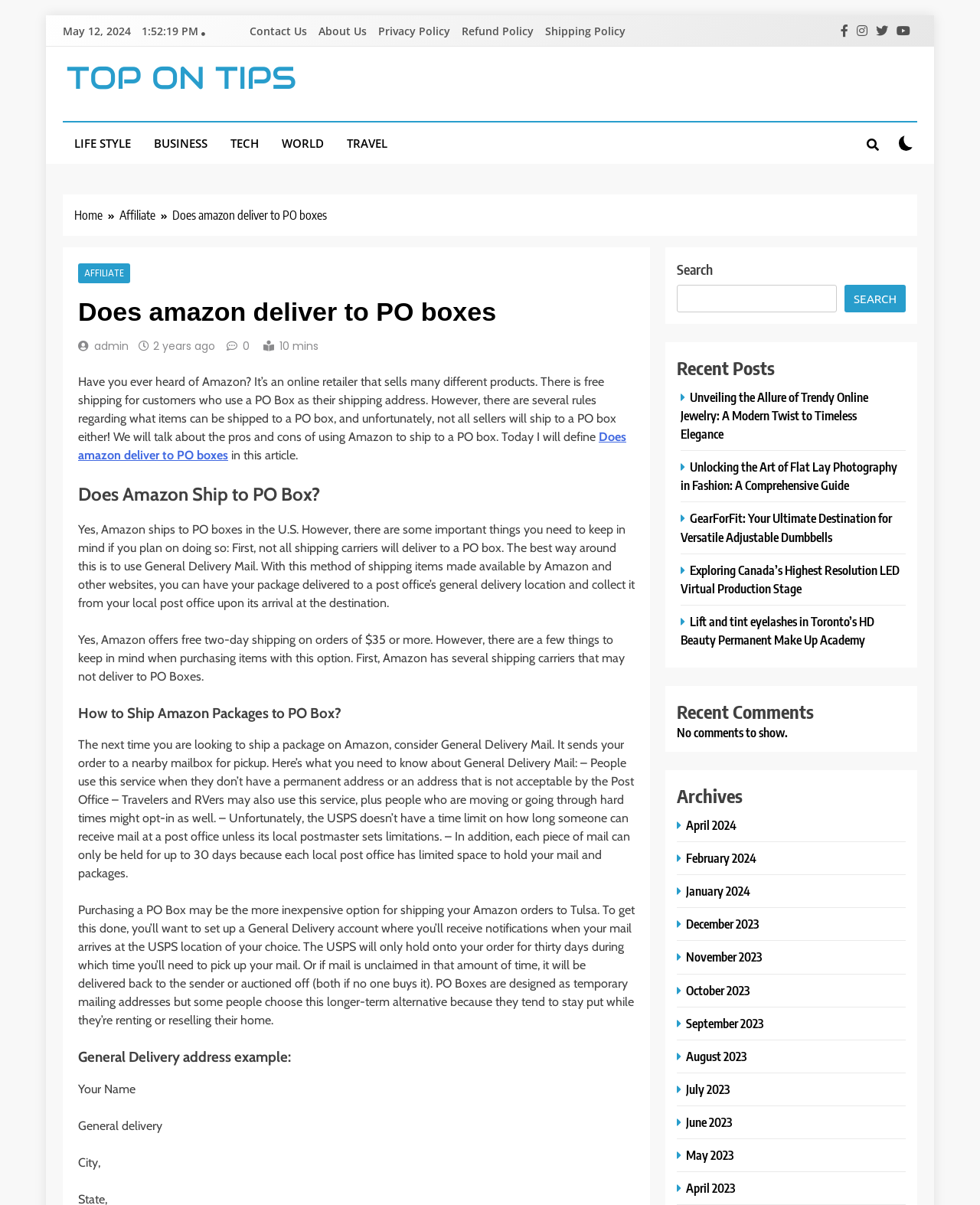Identify the webpage's primary heading and generate its text.

Does amazon deliver to PO boxes